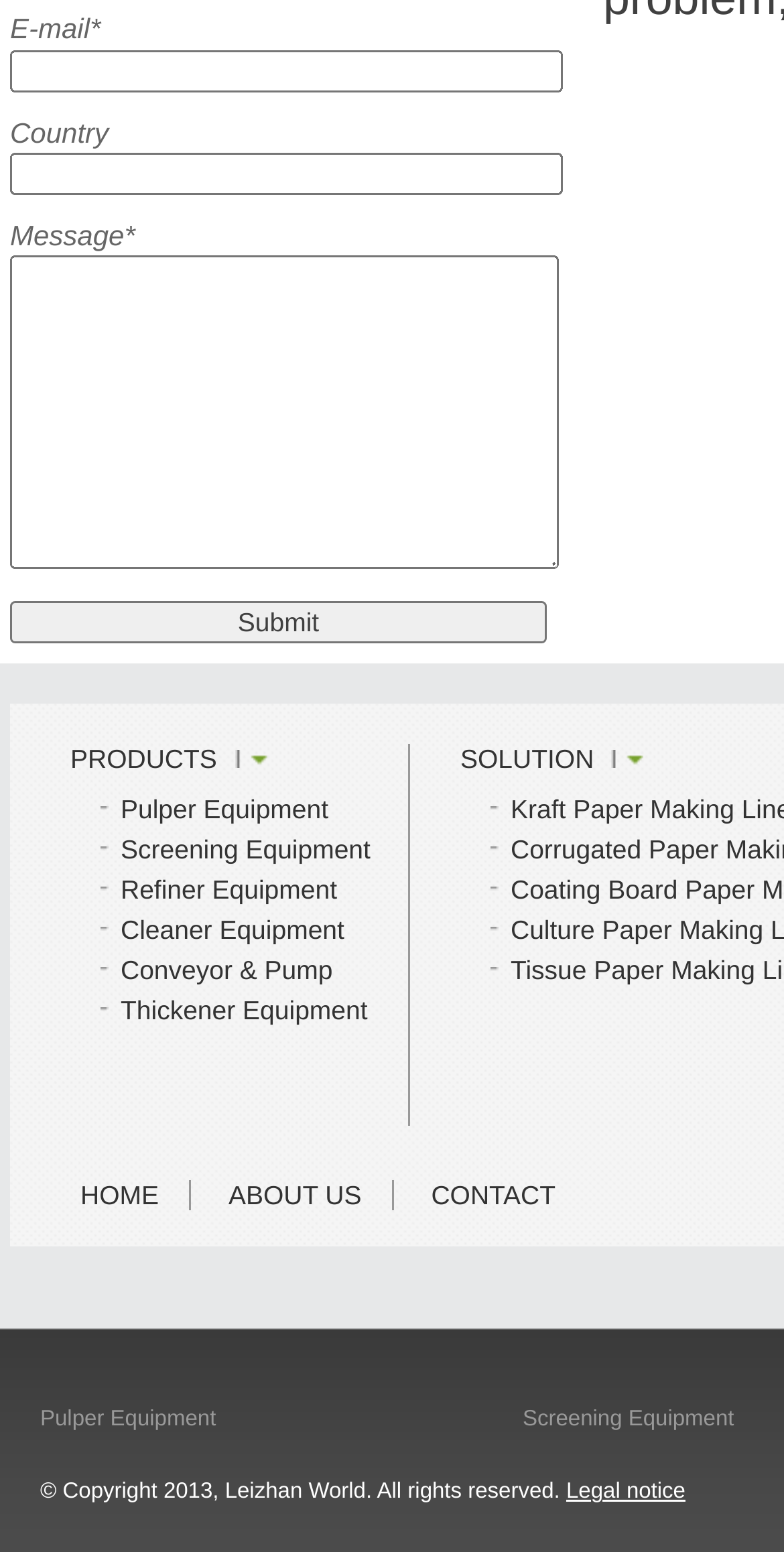Determine the bounding box coordinates of the region I should click to achieve the following instruction: "Read the post by alberto". Ensure the bounding box coordinates are four float numbers between 0 and 1, i.e., [left, top, right, bottom].

None